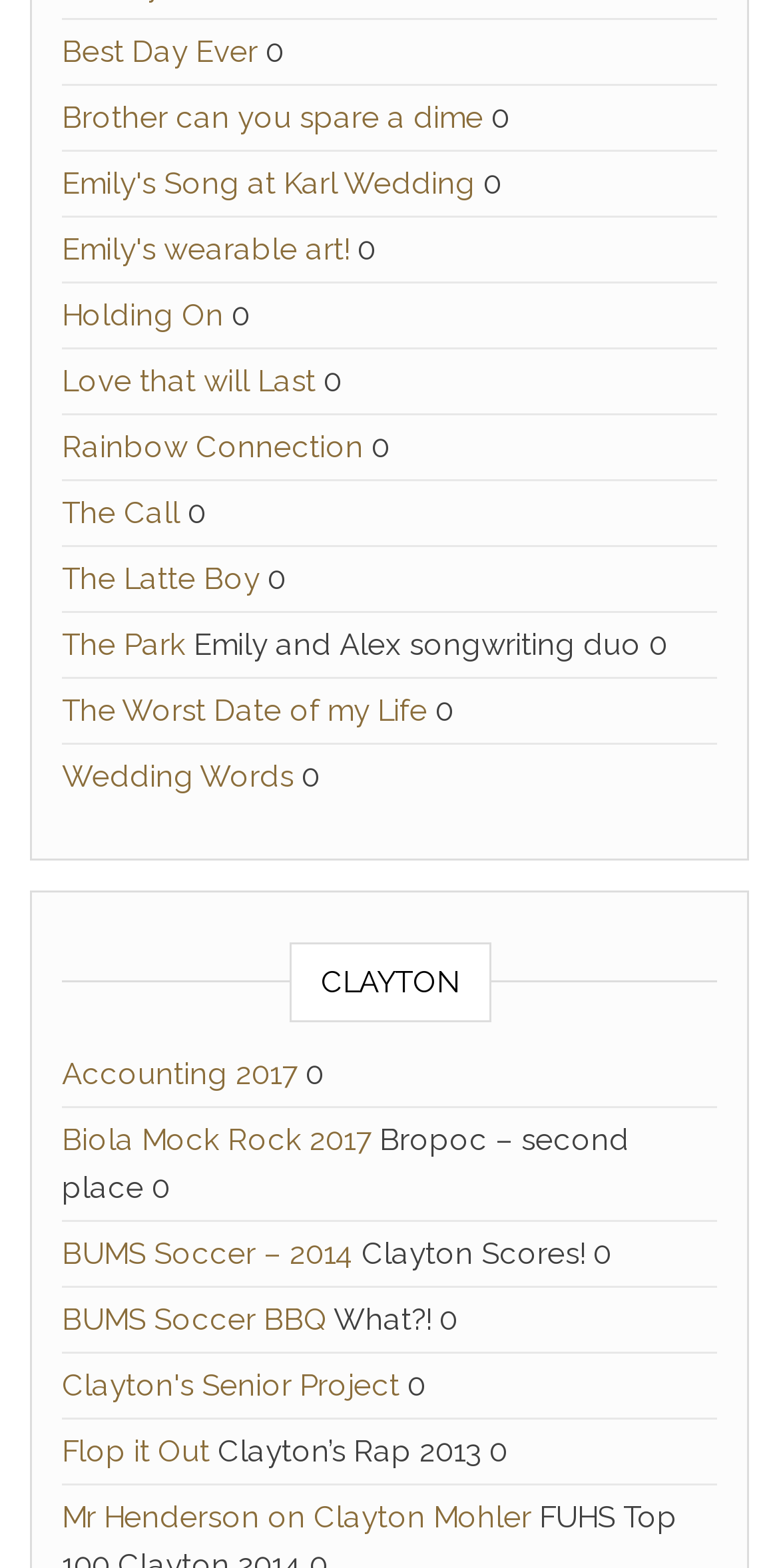Using the details from the image, please elaborate on the following question: What is the title of the section that starts with 'CLAYTON'?

The answer can be found by looking at the heading element on the webpage, which has the text 'CLAYTON'. This heading element is a section title.